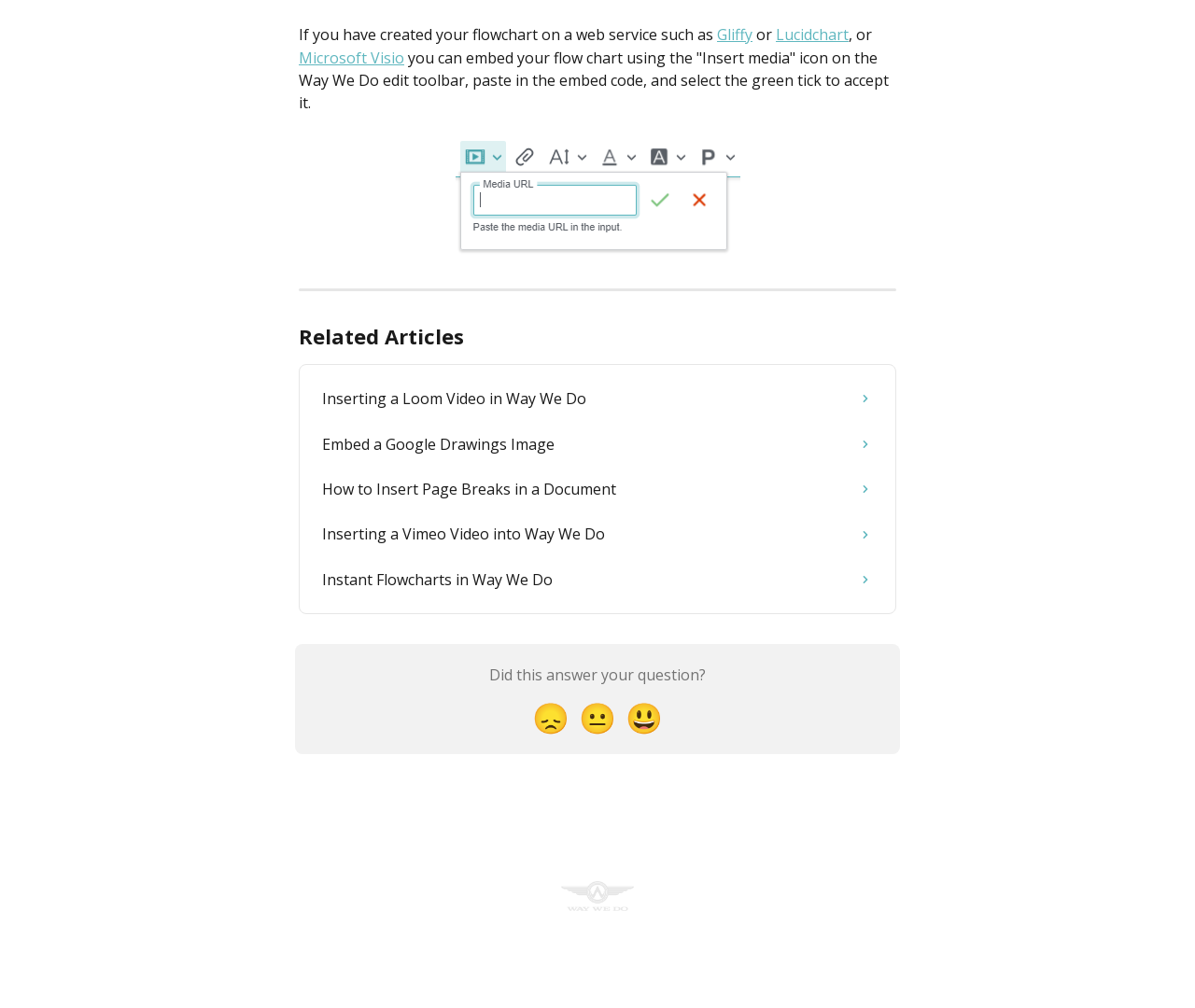Based on the element description 😐, identify the bounding box coordinates for the UI element. The coordinates should be in the format (top-left x, top-left y, bottom-right x, bottom-right y) and within the 0 to 1 range.

[0.48, 0.686, 0.52, 0.737]